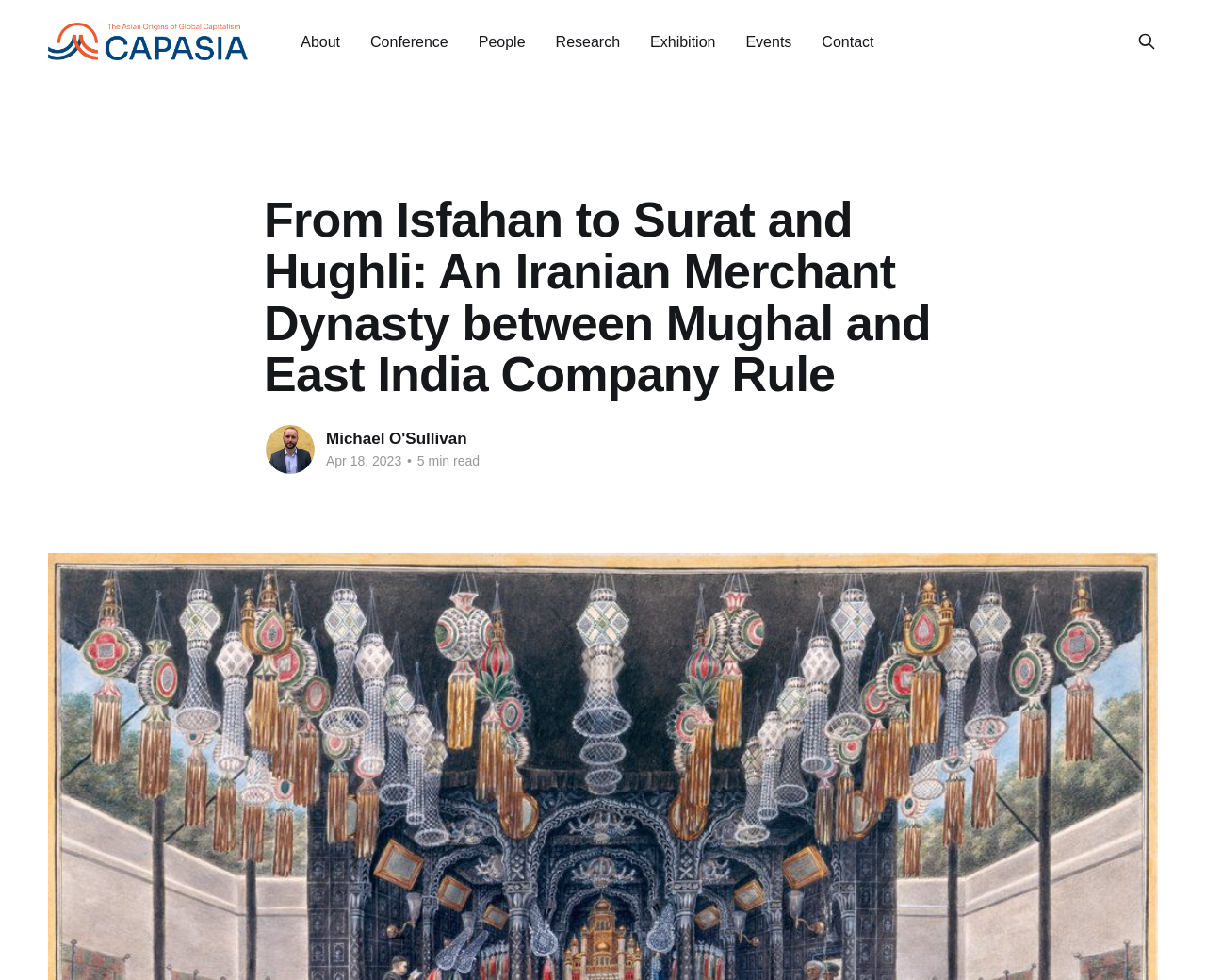Find the bounding box coordinates of the element to click in order to complete this instruction: "click CAPASIA". The bounding box coordinates must be four float numbers between 0 and 1, denoted as [left, top, right, bottom].

[0.04, 0.023, 0.206, 0.062]